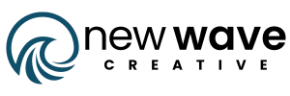Is the font of 'new wave' uppercase?
Using the image, respond with a single word or phrase.

No